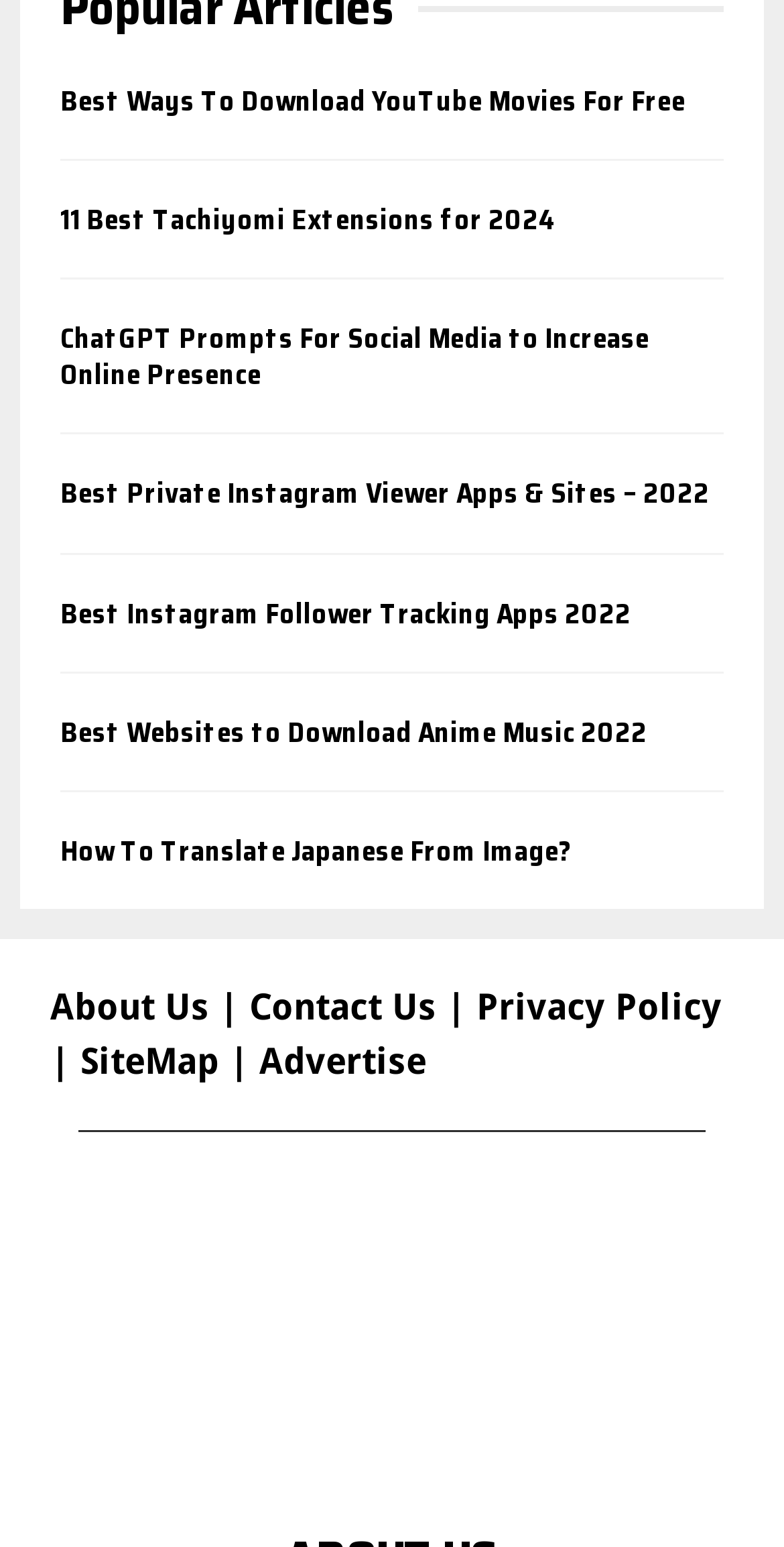Provide a single word or phrase answer to the question: 
How many headings are on this webpage?

6